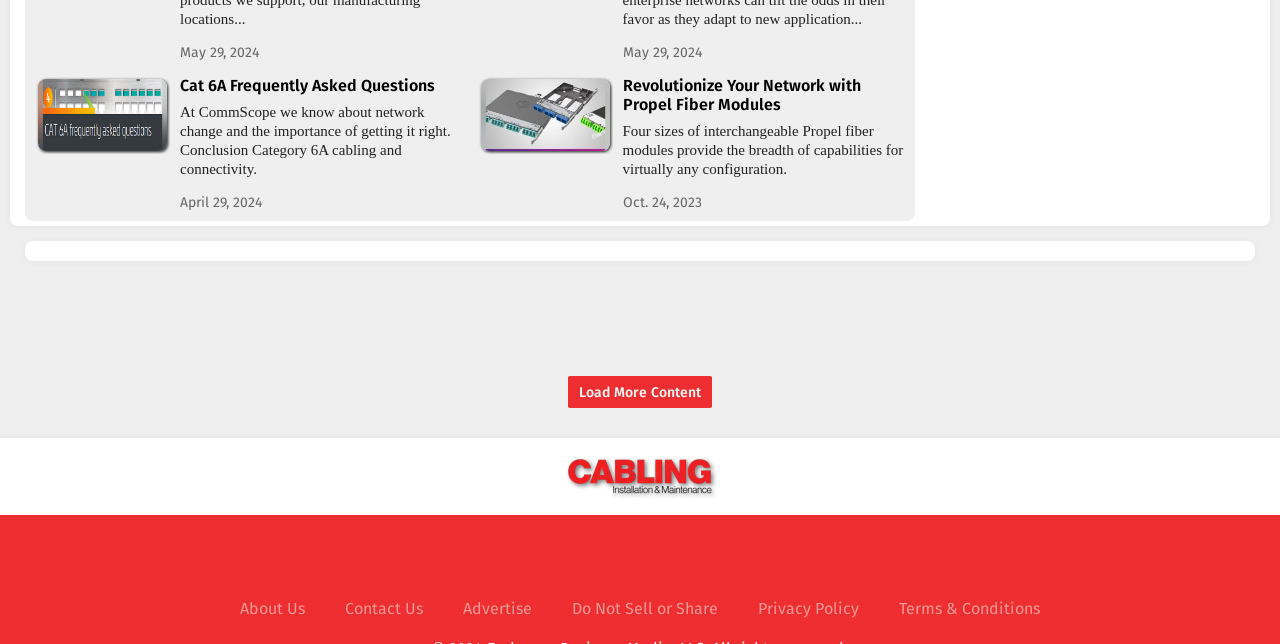Determine the bounding box coordinates for the UI element described. Format the coordinates as (top-left x, top-left y, bottom-right x, bottom-right y) and ensure all values are between 0 and 1. Element description: Terms & Conditions

[0.702, 0.931, 0.812, 0.96]